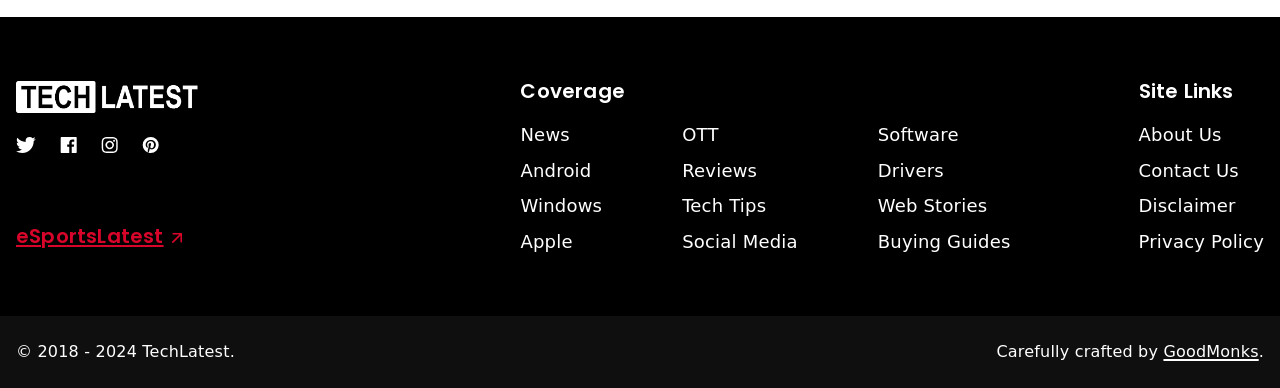Give a one-word or short-phrase answer to the following question: 
How many links are there in the top navigation bar?

10